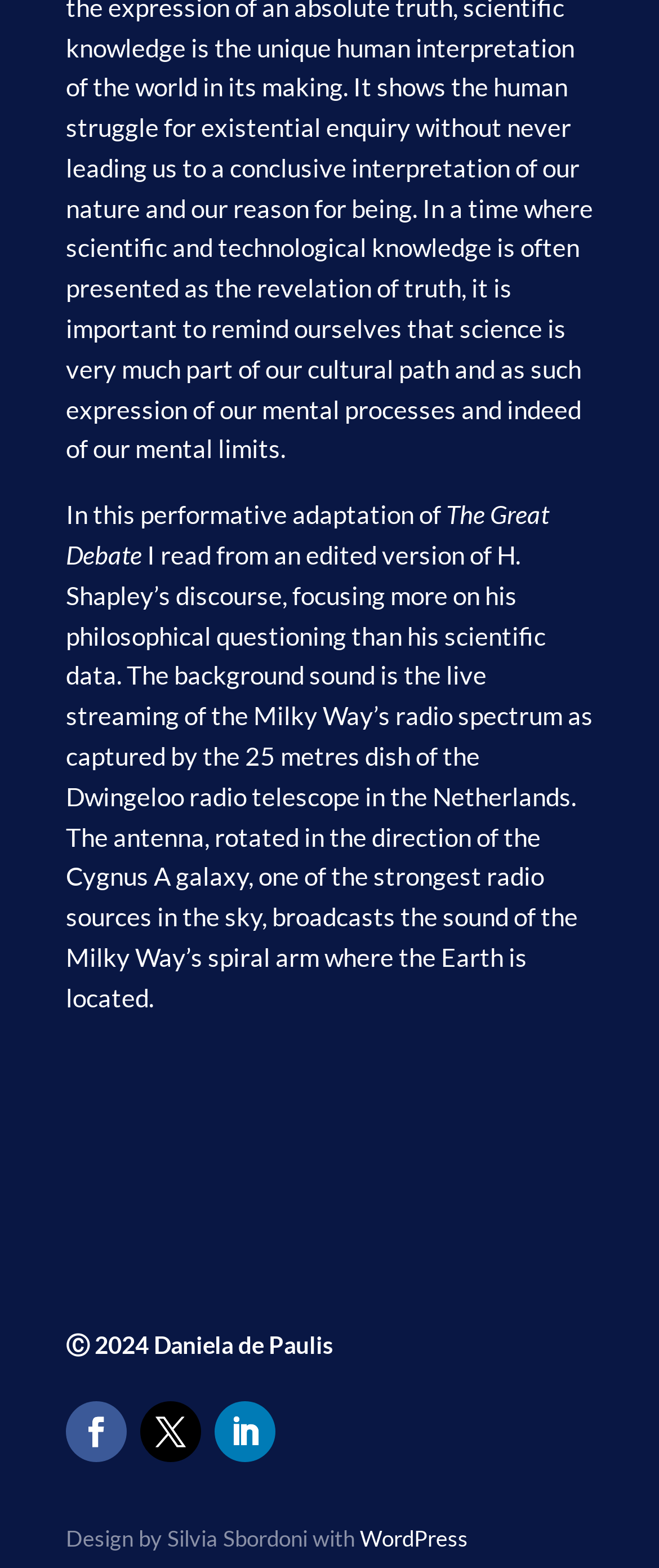What is the name of the platform used for publishing? From the image, respond with a single word or brief phrase.

Semantic Personal Publishing Platform